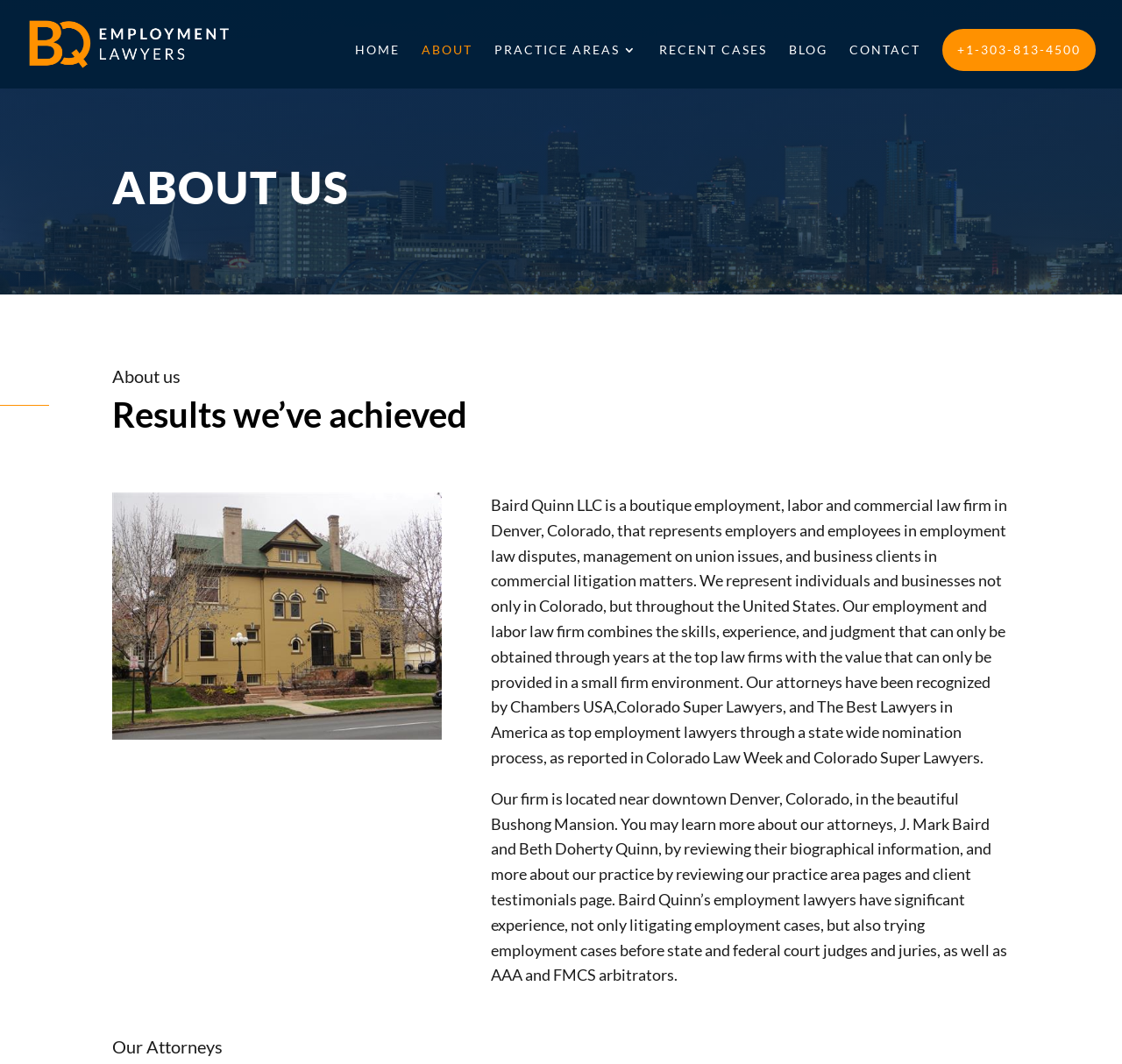What type of law firm is Baird Quinn LLC?
We need a detailed and meticulous answer to the question.

Based on the StaticText element with OCR text 'Baird Quinn LLC is a boutique employment, labor and commercial law firm in Denver, Colorado, that represents employers and employees in employment law disputes, management on union issues, and business clients in commercial litigation matters.', we can determine that Baird Quinn LLC is an employment, labor and commercial law firm.